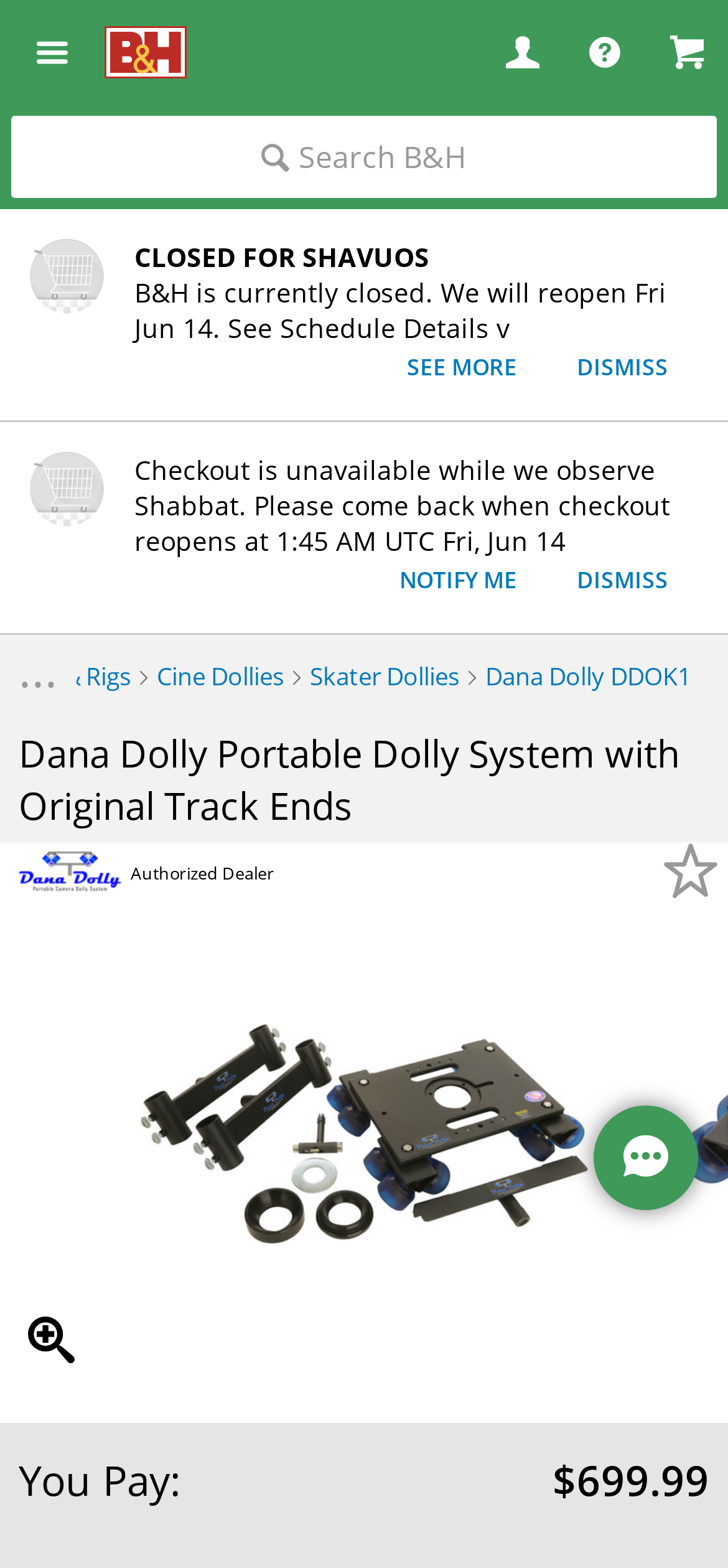Show the bounding box coordinates of the region that should be clicked to follow the instruction: "Notify me when checkout reopens."

[0.508, 0.356, 0.751, 0.385]